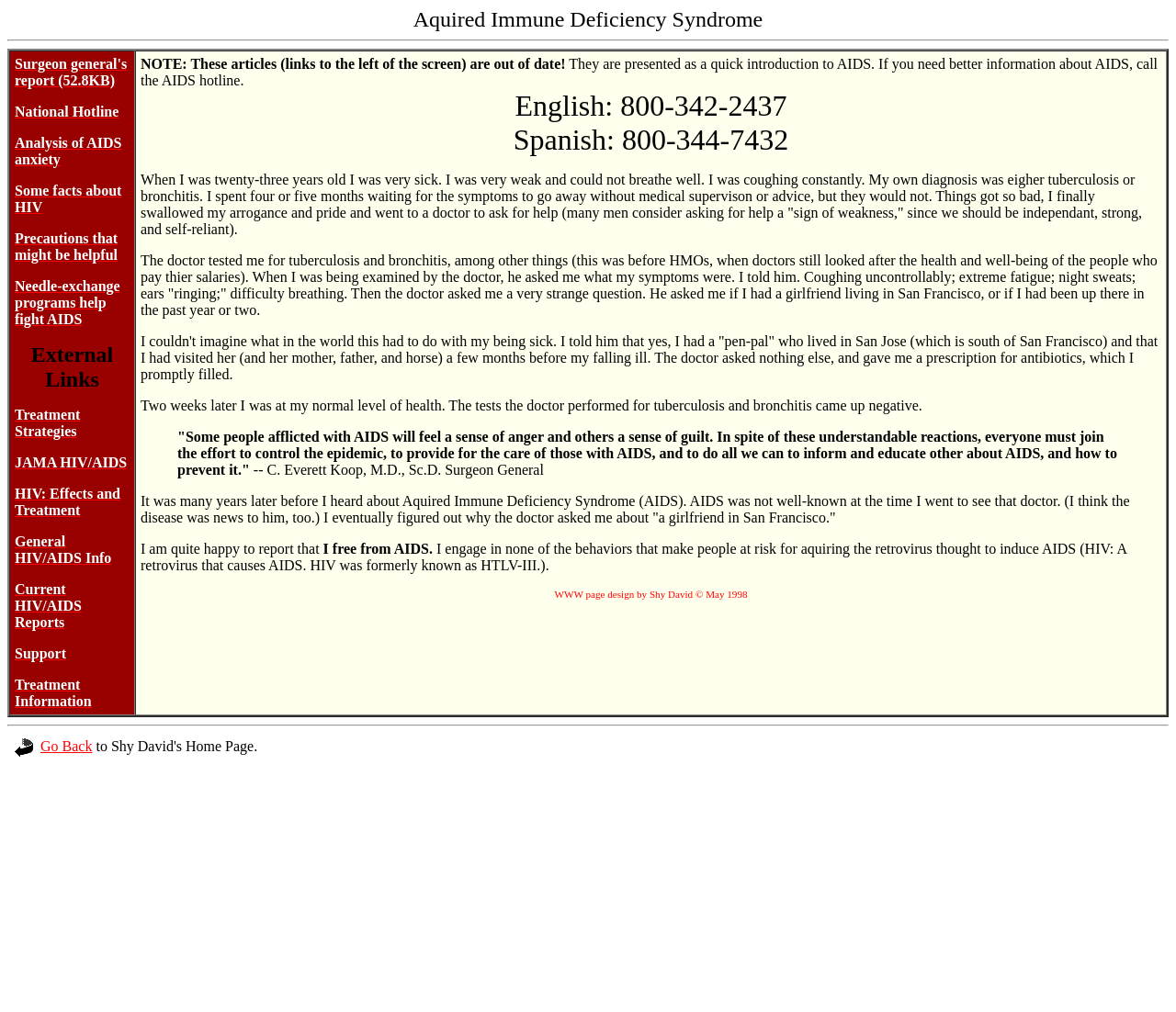Please identify the bounding box coordinates of the region to click in order to complete the given instruction: "Click the link to read the Surgeon general's report". The coordinates should be four float numbers between 0 and 1, i.e., [left, top, right, bottom].

[0.012, 0.055, 0.108, 0.087]